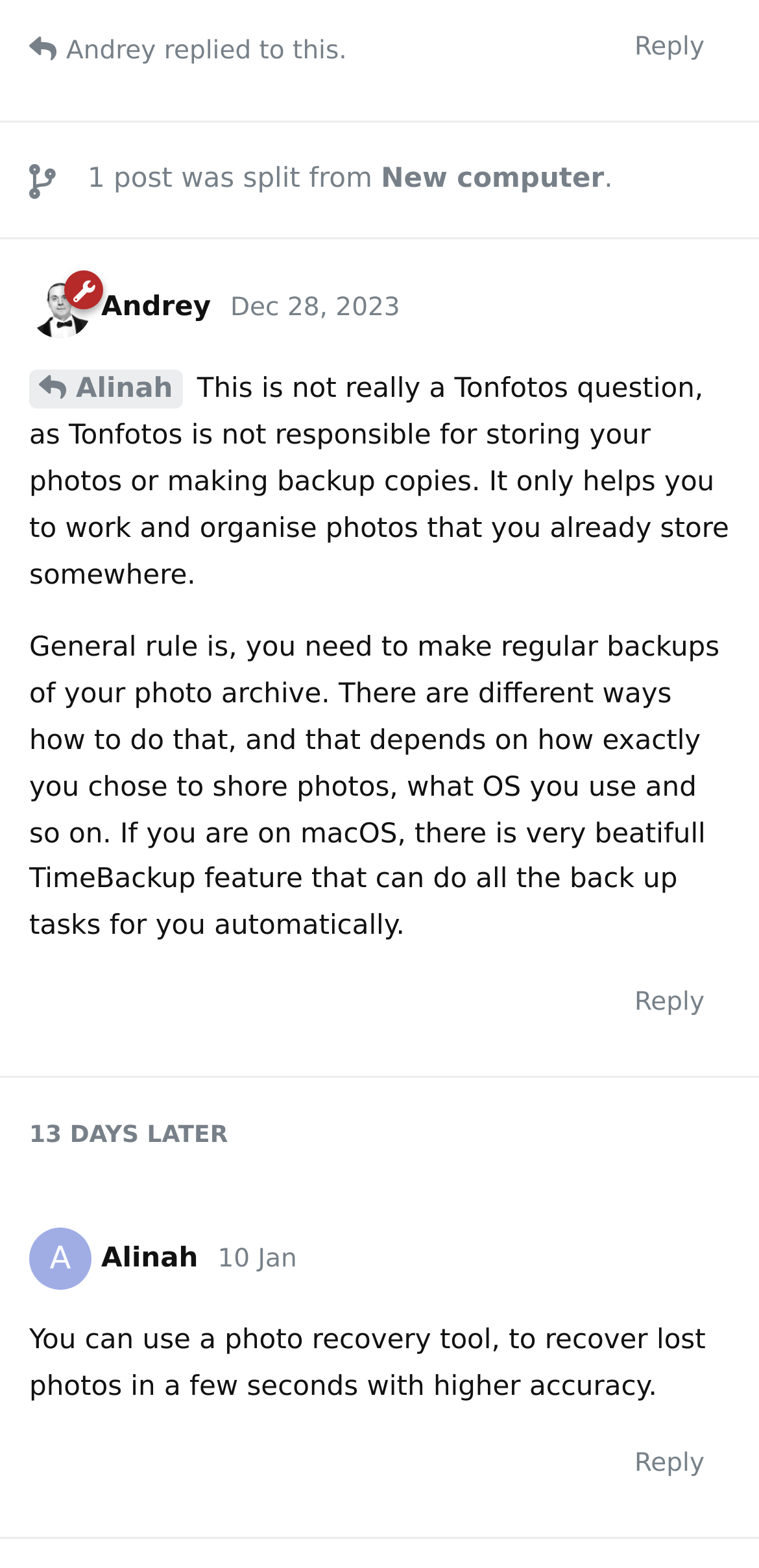Provide the bounding box coordinates of the HTML element this sentence describes: "10 Jan".

[0.287, 0.794, 0.391, 0.812]